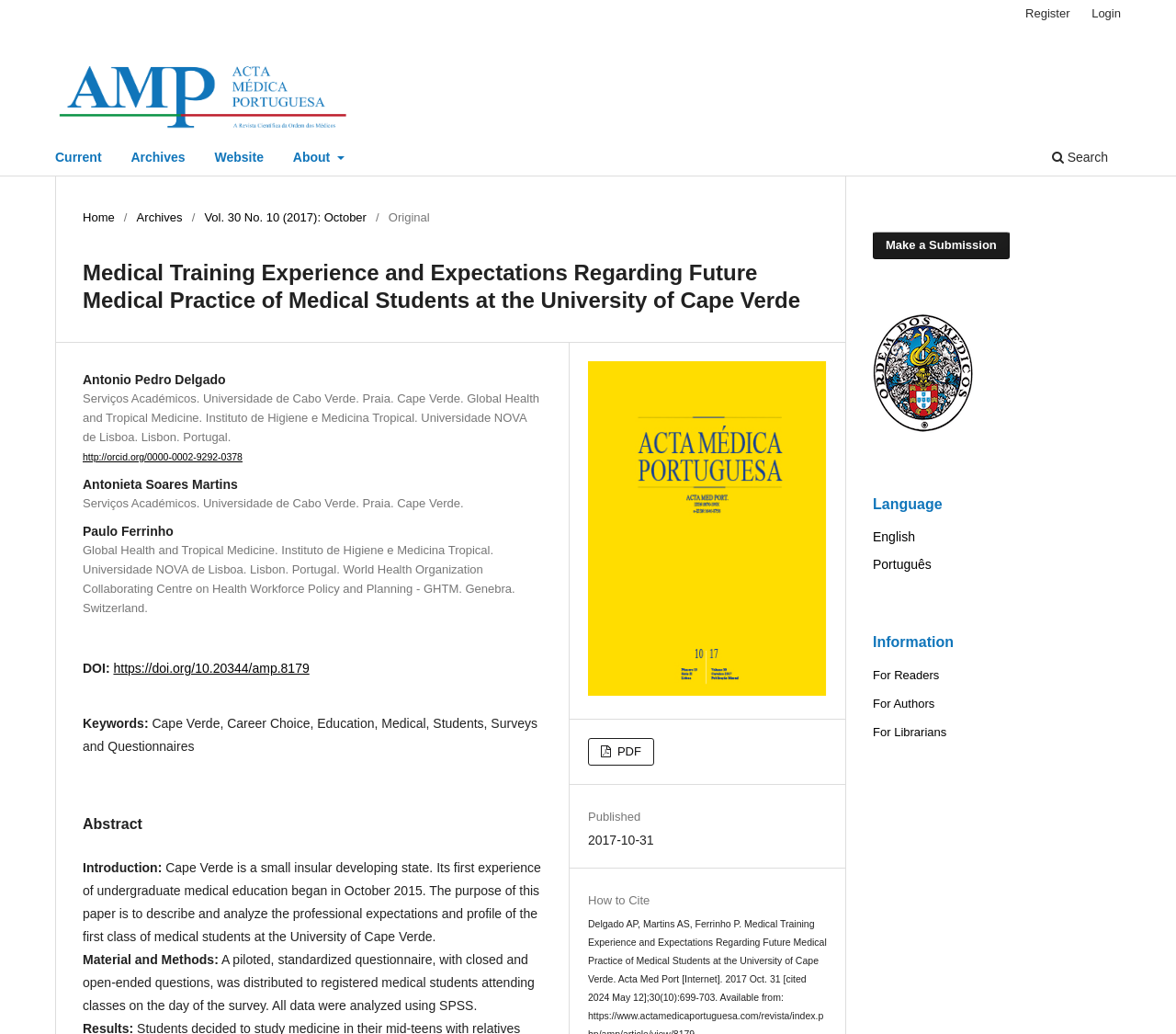Highlight the bounding box coordinates of the element you need to click to perform the following instruction: "Login to the website."

[0.92, 0.0, 0.961, 0.027]